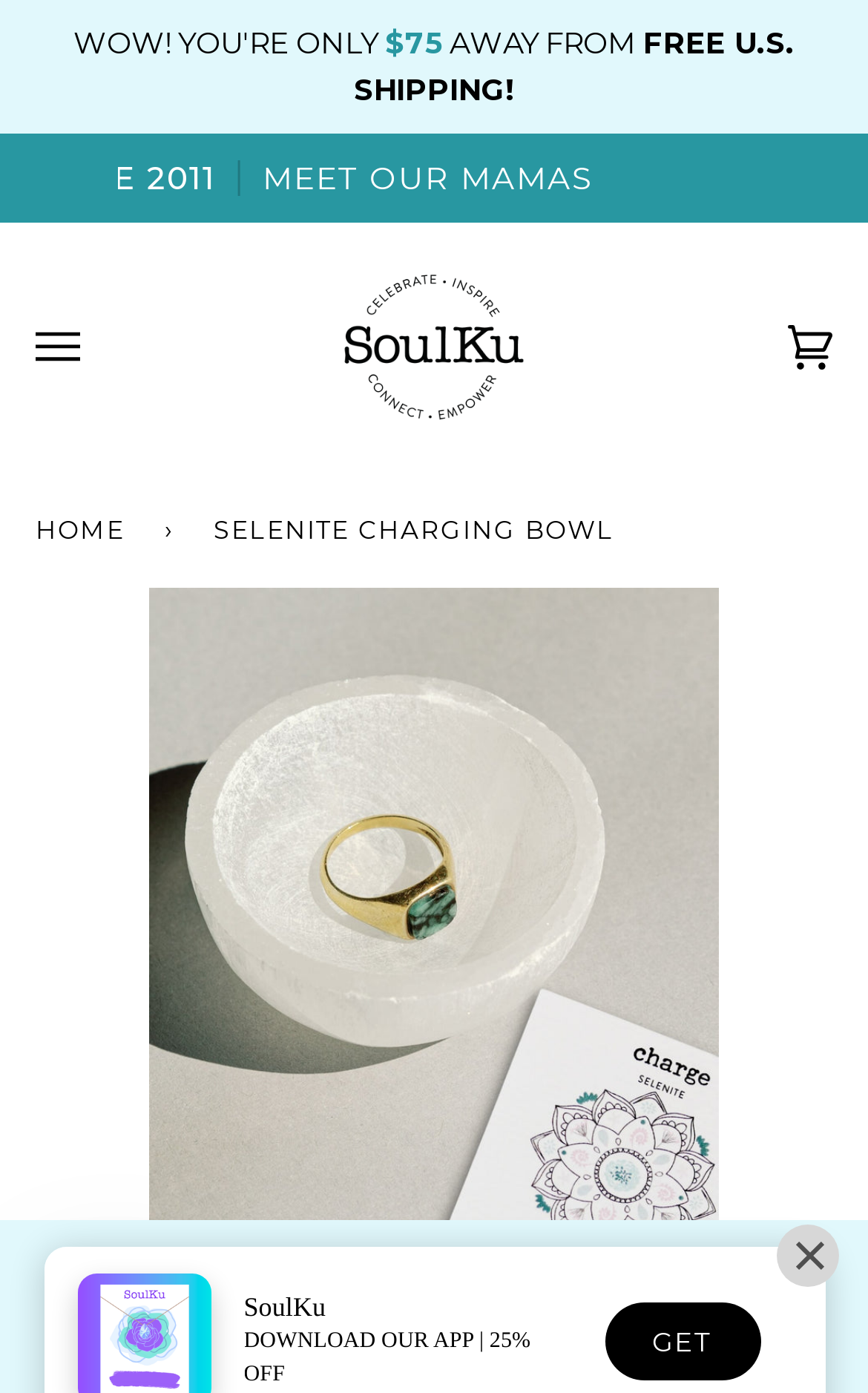Please identify the primary heading on the webpage and return its text.

SELENITE CHARGING BOWL